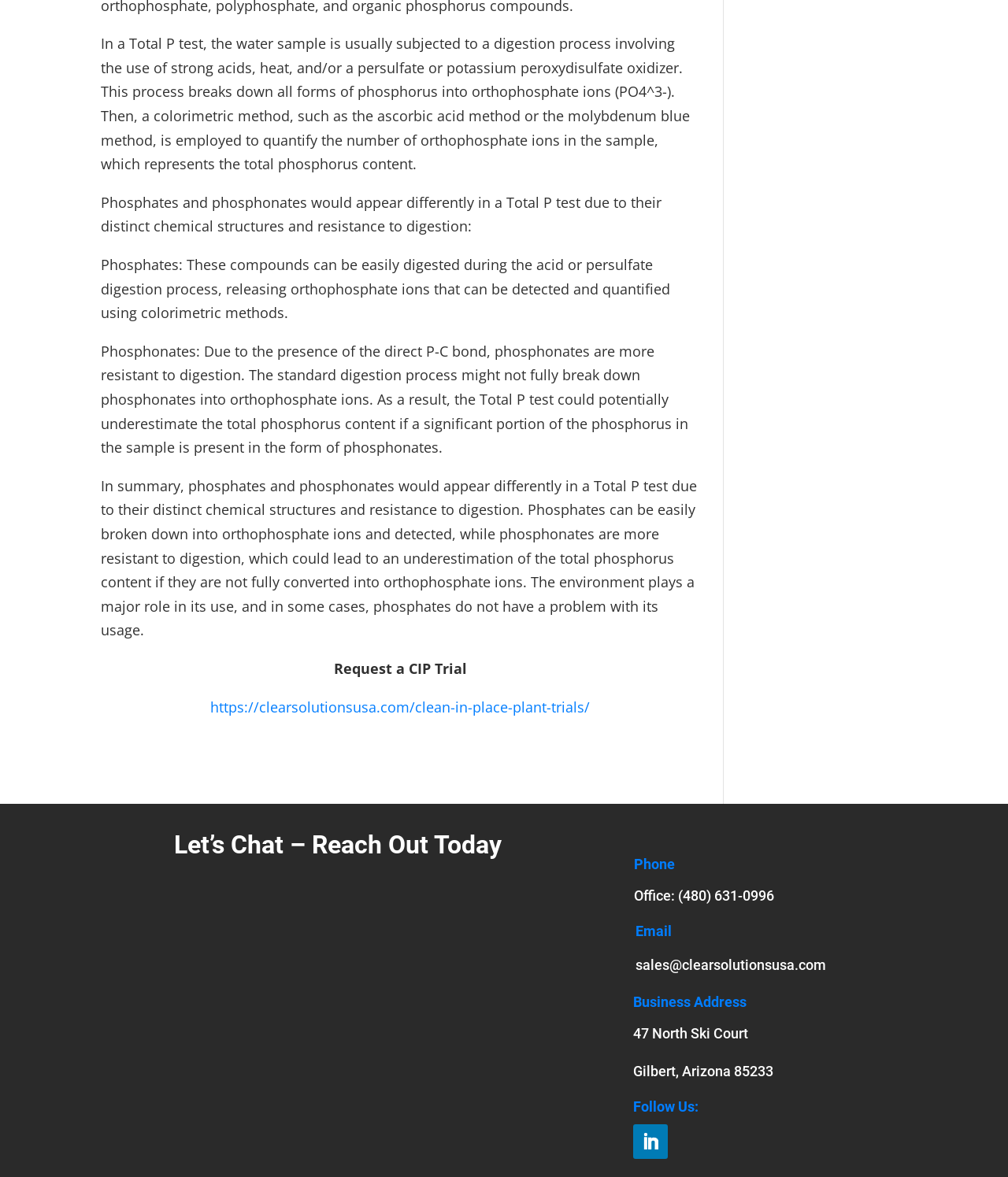What is the business address of the company?
Look at the image and construct a detailed response to the question.

The business address of the company can be found in the 'Let's Chat – Reach Out Today' section, under the 'Business Address' heading.